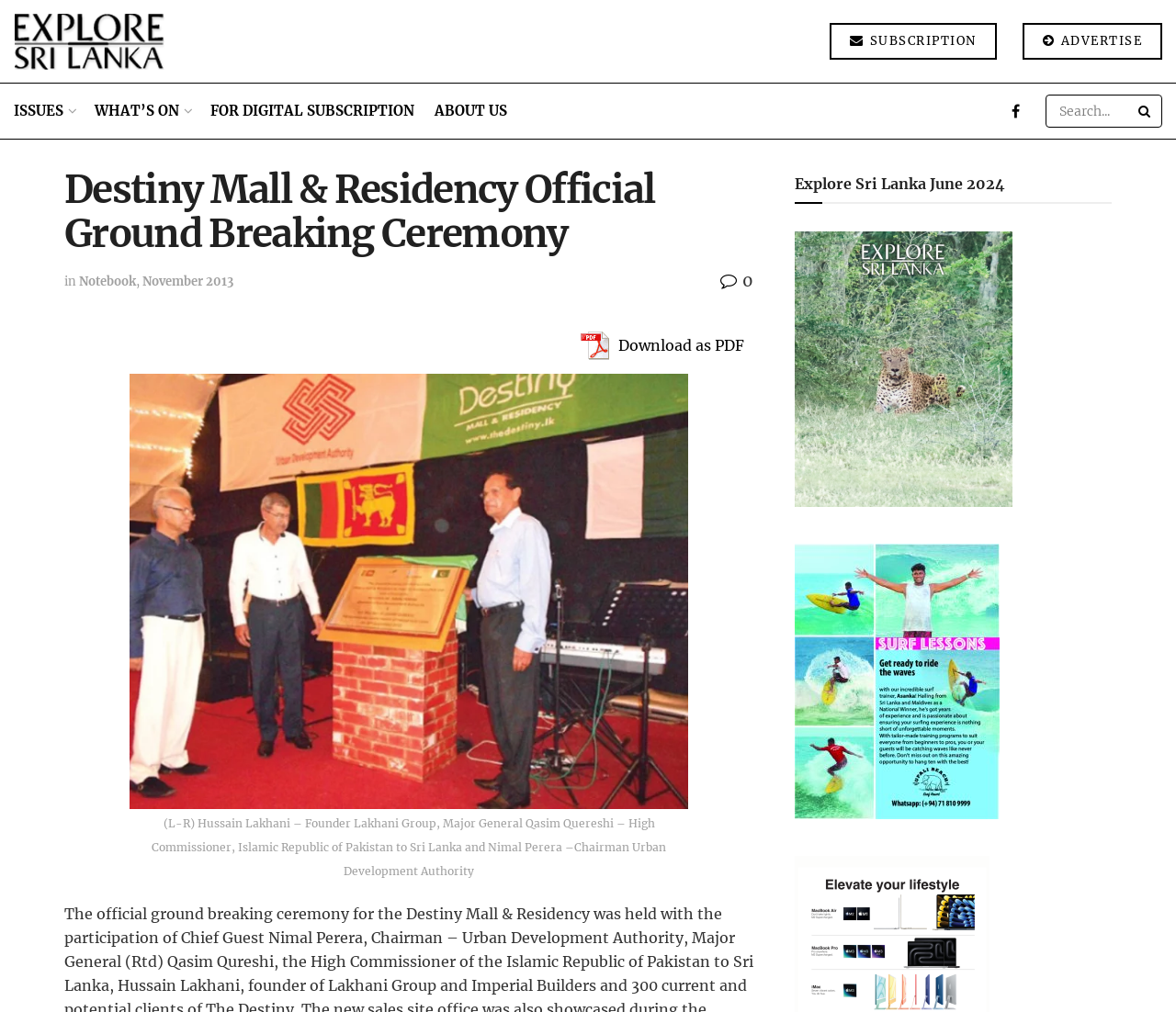What is the date of the event?
Examine the screenshot and reply with a single word or phrase.

November 2013